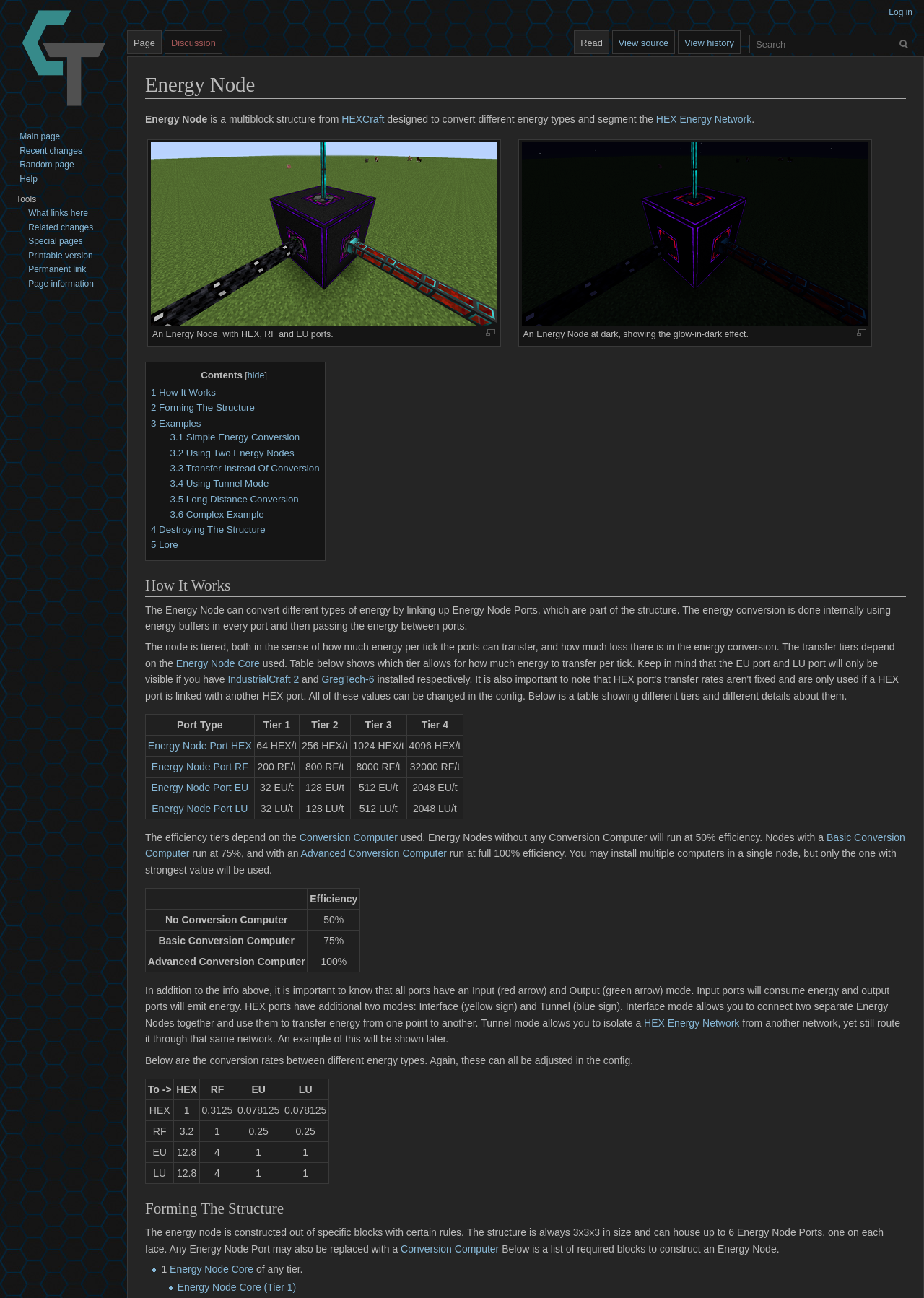Locate the bounding box coordinates of the element's region that should be clicked to carry out the following instruction: "Enlarge the image". The coordinates need to be four float numbers between 0 and 1, i.e., [left, top, right, bottom].

[0.163, 0.176, 0.538, 0.184]